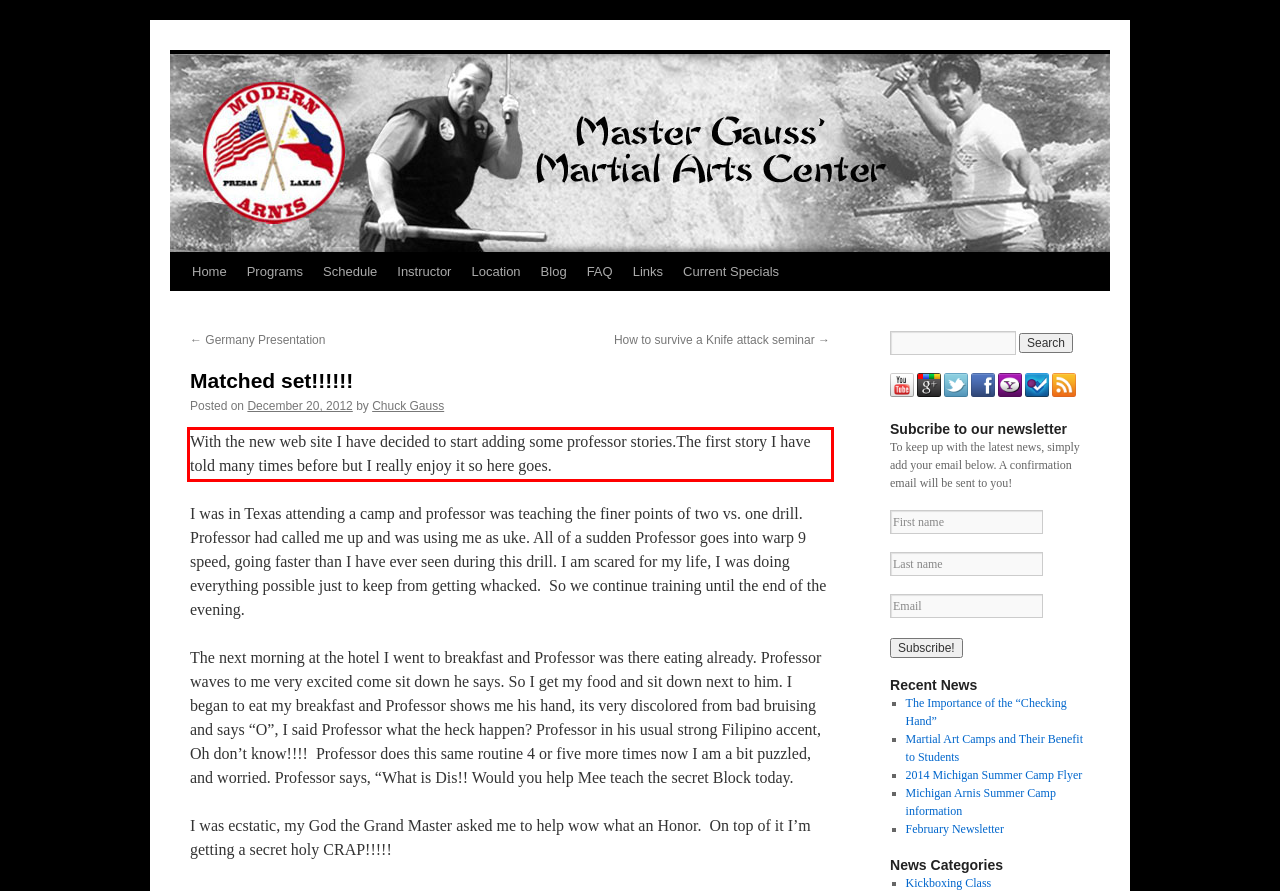Observe the screenshot of the webpage that includes a red rectangle bounding box. Conduct OCR on the content inside this red bounding box and generate the text.

With the new web site I have decided to start adding some professor stories.The first story I have told many times before but I really enjoy it so here goes.